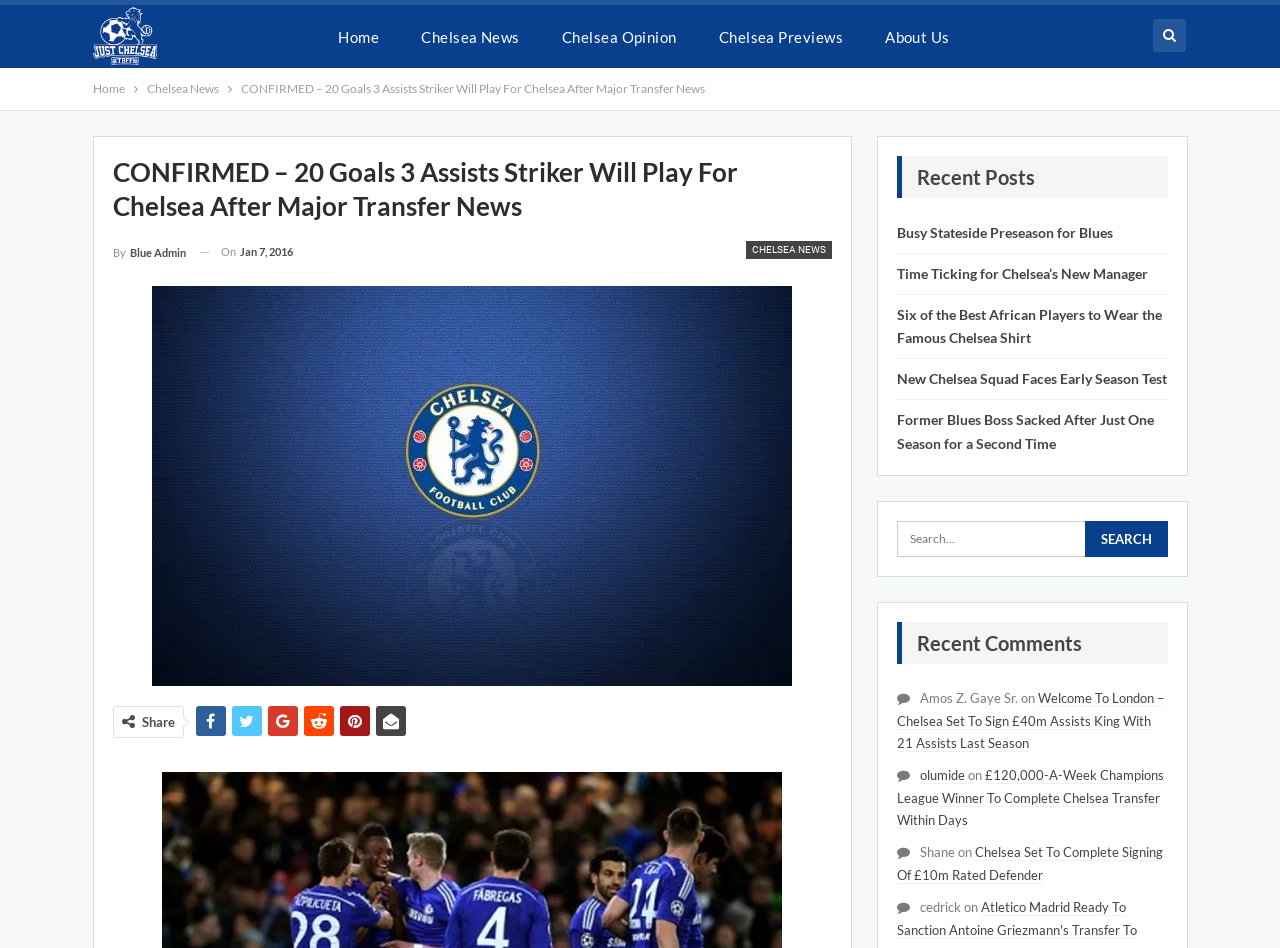Find the bounding box coordinates of the element to click in order to complete this instruction: "Share the article". The bounding box coordinates must be four float numbers between 0 and 1, denoted as [left, top, right, bottom].

[0.111, 0.753, 0.136, 0.77]